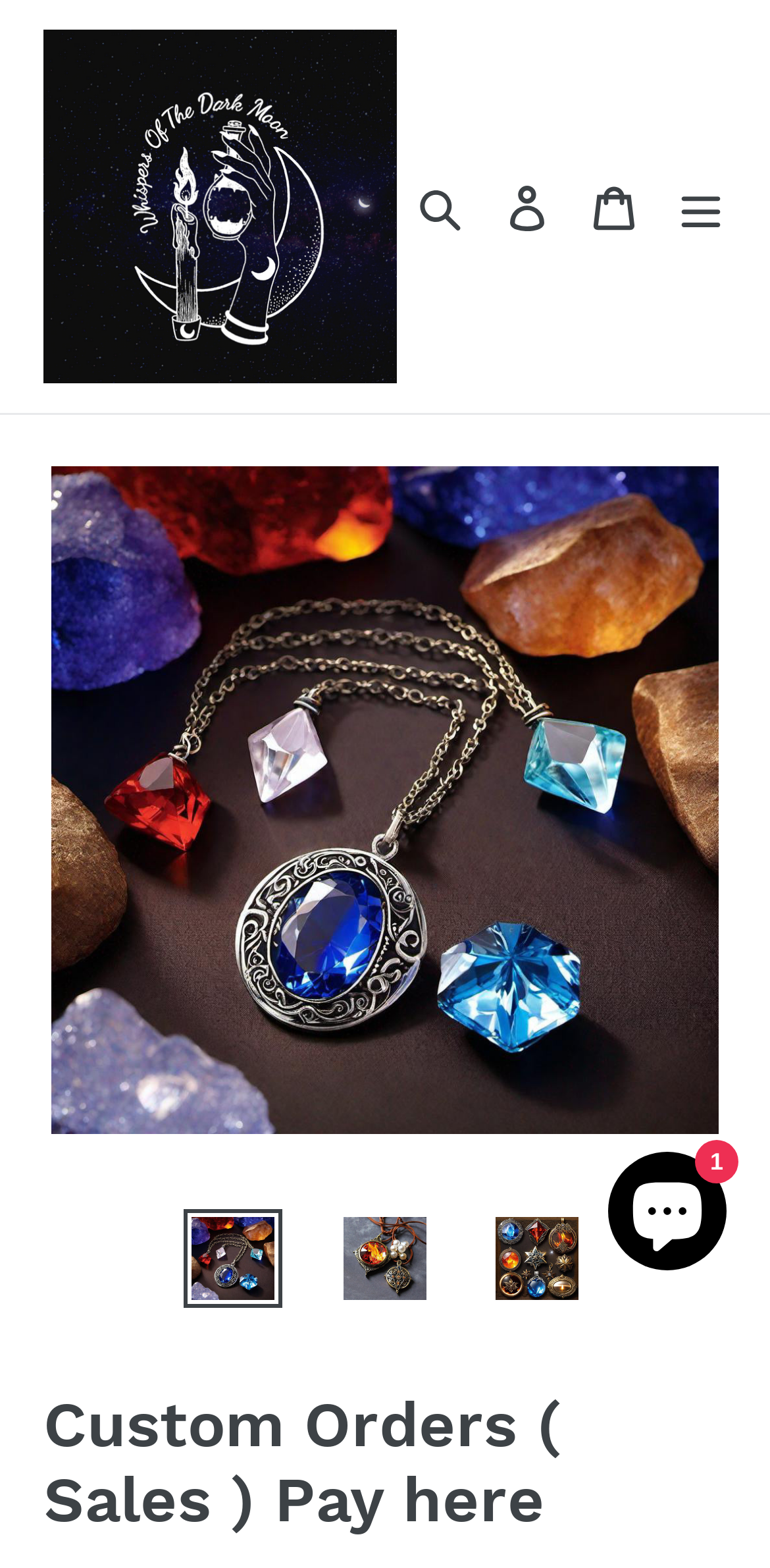Give a one-word or phrase response to the following question: How many images are there on the webpage?

7